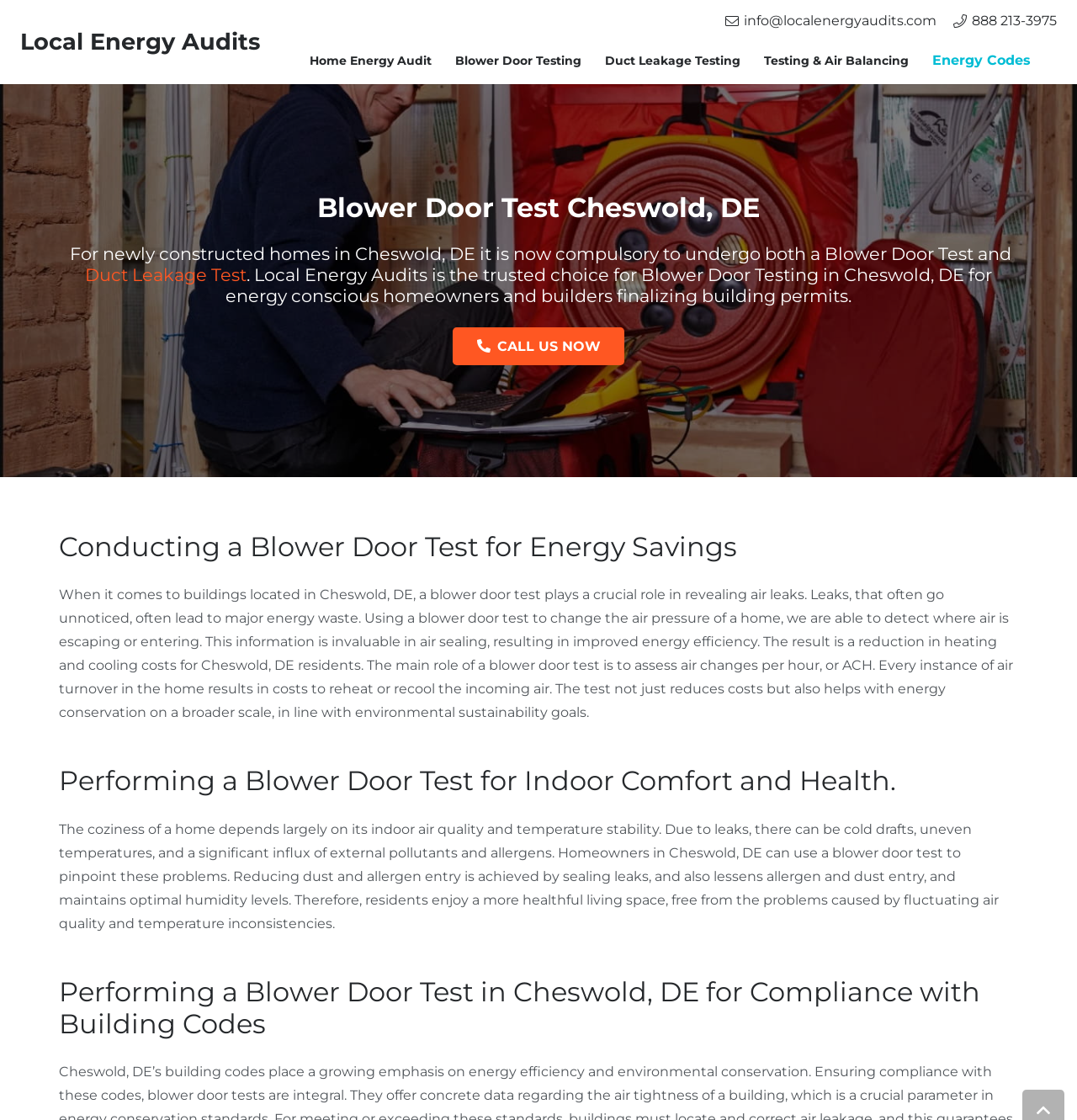Determine the bounding box coordinates of the clickable element to complete this instruction: "Call the phone number". Provide the coordinates in the format of four float numbers between 0 and 1, [left, top, right, bottom].

[0.885, 0.011, 0.981, 0.026]